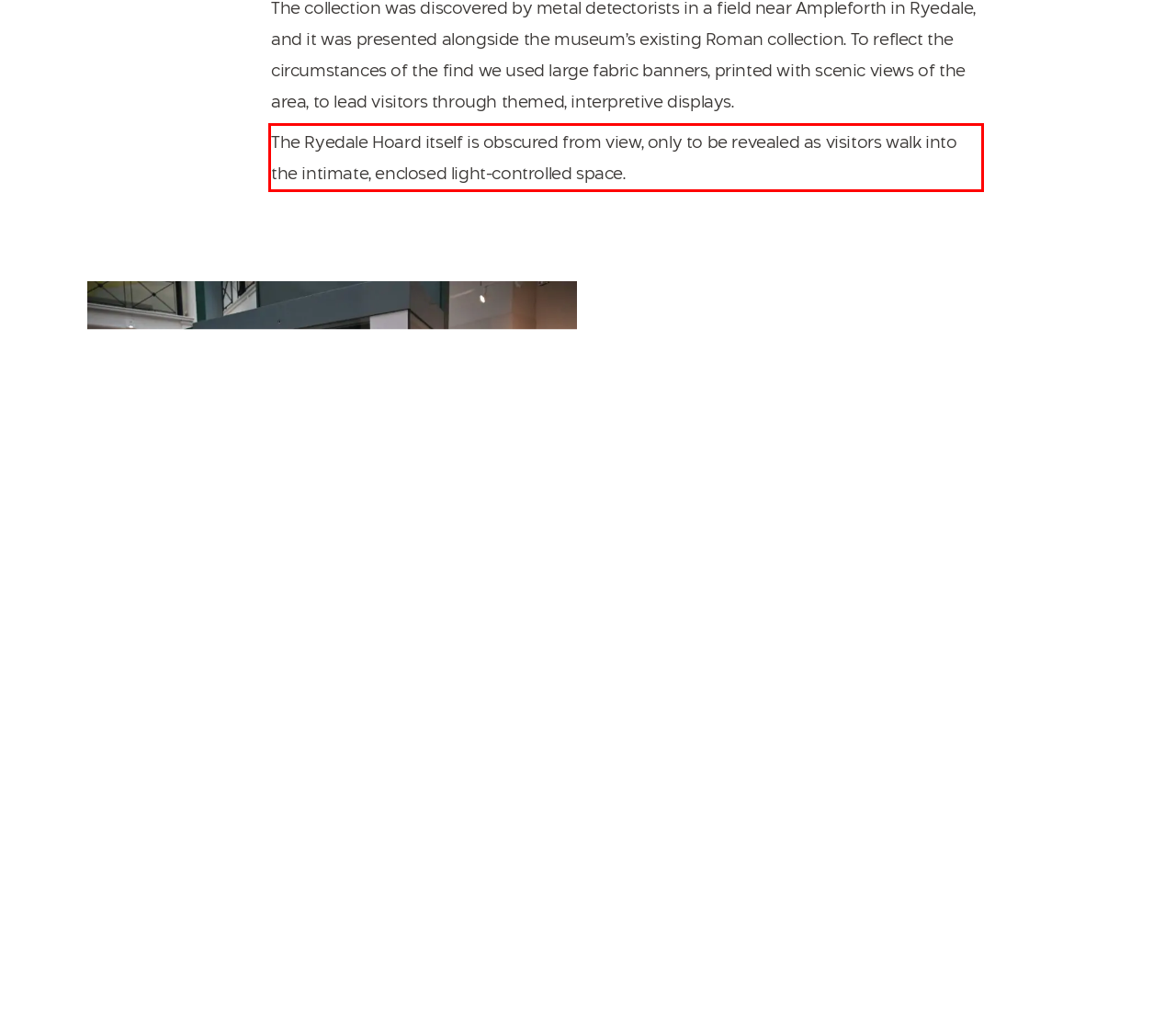Please examine the webpage screenshot and extract the text within the red bounding box using OCR.

The Ryedale Hoard itself is obscured from view, only to be revealed as visitors walk into the intimate, enclosed light-controlled space.